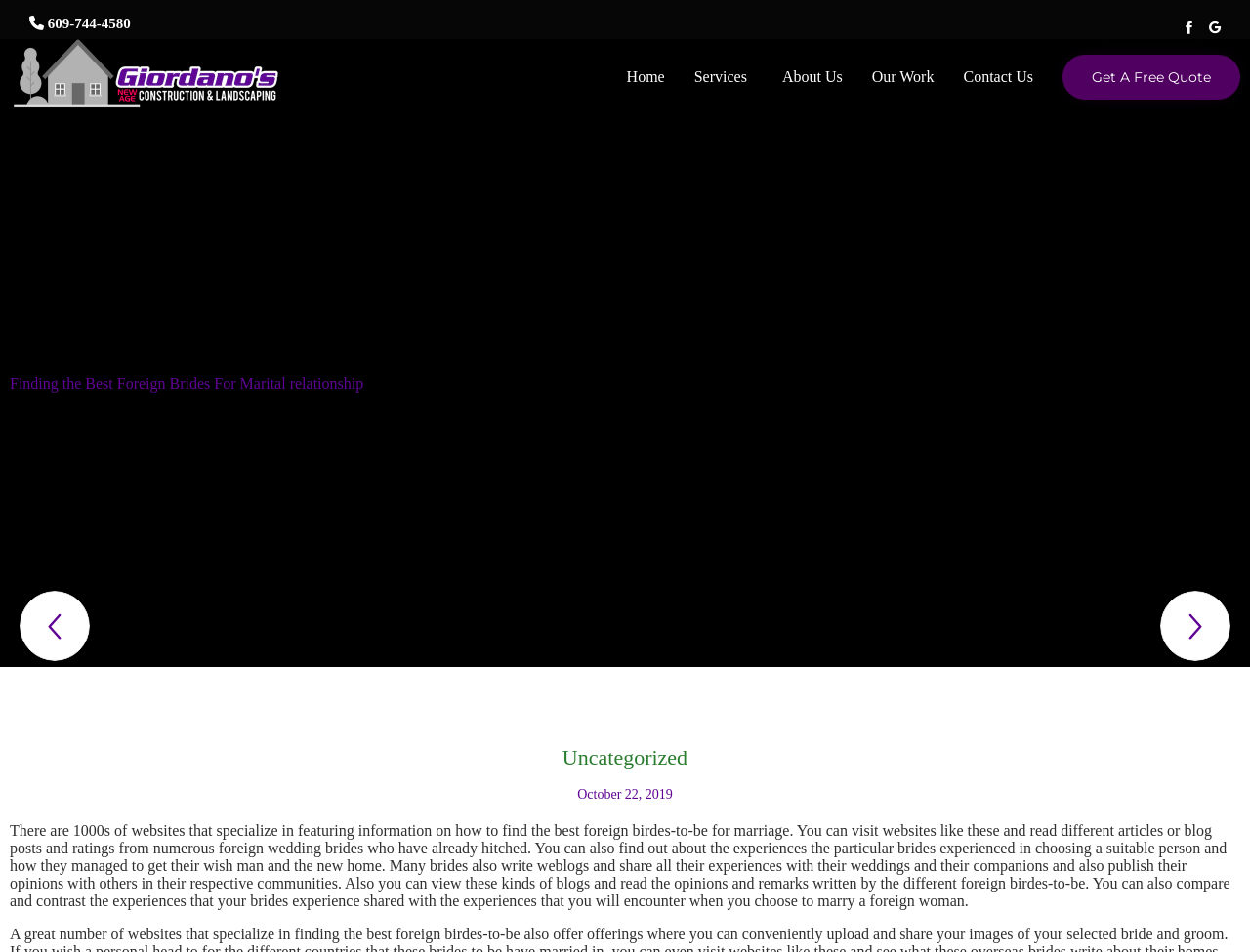Locate the bounding box coordinates of the clickable element to fulfill the following instruction: "Click the 'Get A Free Quote' button". Provide the coordinates as four float numbers between 0 and 1 in the format [left, top, right, bottom].

[0.85, 0.057, 0.992, 0.105]